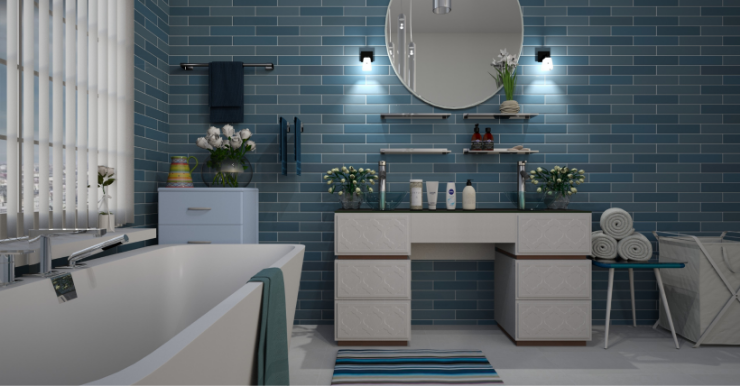Provide a thorough description of the image.

This elegant bathroom design showcases a blend of functionality and style, featuring a soothing color palette of soft blues and whites. The striking blue tiled wall serves as a vibrant backdrop for the sleek, modern vanity, which is adorned with decorative items and practical toiletries. A circular mirror hangs above the vanity, reflecting the ambient light from stylish wall sconces, enhancing the room's spacious feel. To the left, a luxurious bathtub invites relaxation, complemented by neatly arranged towels and decorative plants that add a touch of nature. The space is thoughtfully organized with a laundry basket and additional storage, making it ideal for both daily use and spa-like retreats. This design effortlessly captures contemporary trends in bathroom aesthetics, anchoring it as one of the top bathroom ideas for 2022.